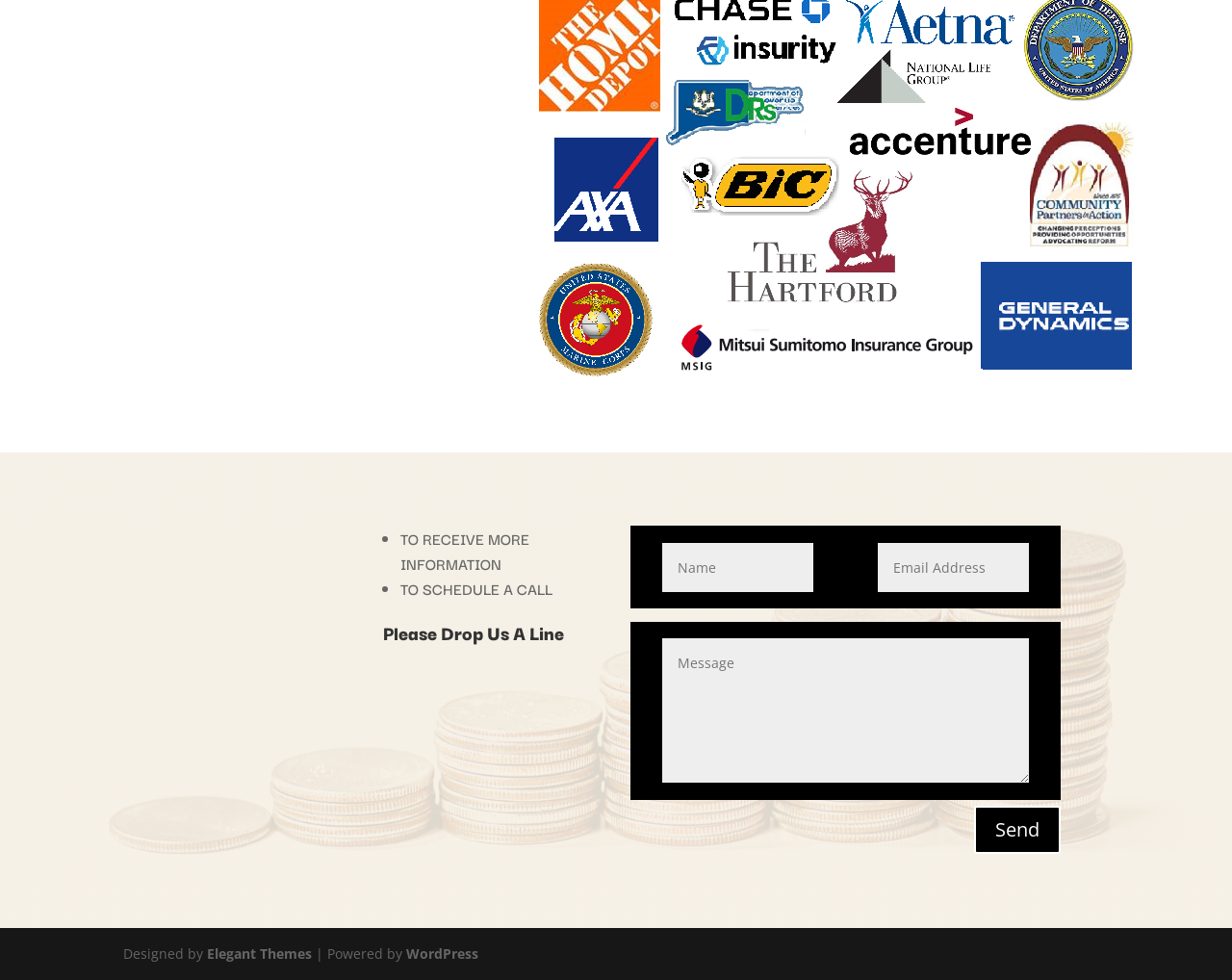Using the elements shown in the image, answer the question comprehensively: What is the purpose of the textboxes?

The three textboxes on the webpage are likely used to input information such as name, email, and message, as they are placed below the heading 'Please Drop Us A Line' and above the 'Send' button, indicating that they are part of a contact or inquiry form.